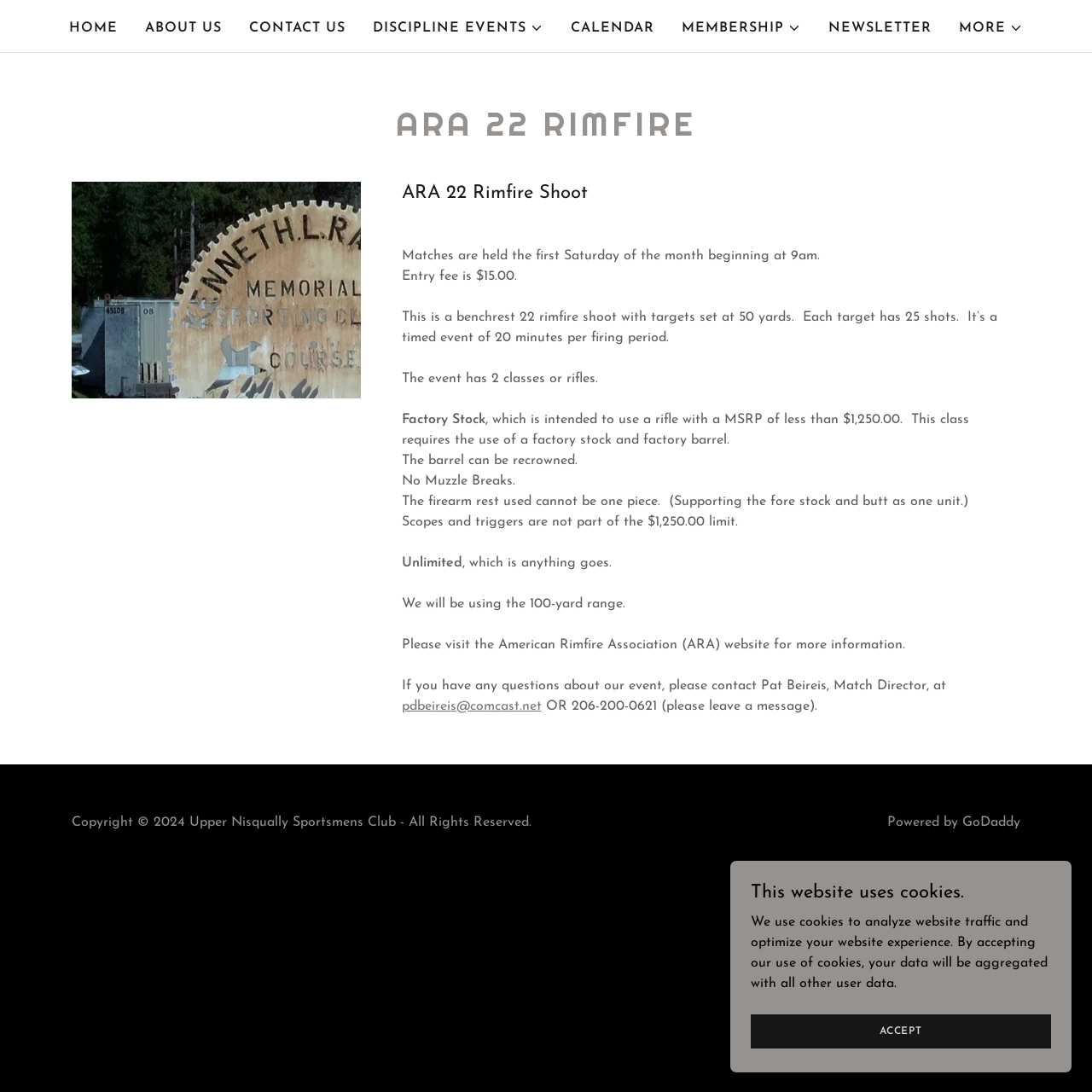Provide a brief response using a word or short phrase to this question:
What is the name of the sportsmens club?

Upper Nisqually Sportsmens Club